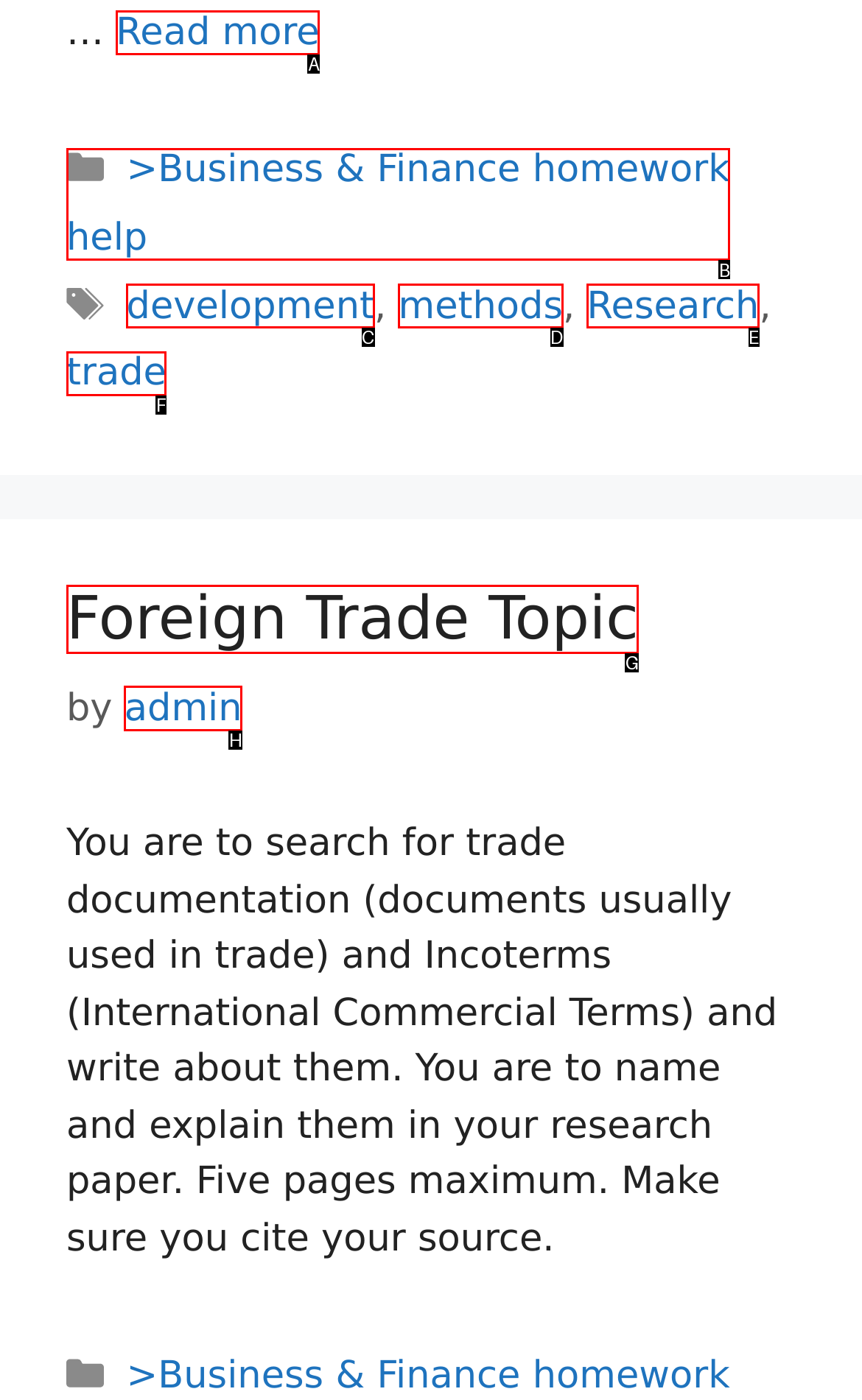Identify the HTML element to click to fulfill this task: View admin's profile
Answer with the letter from the given choices.

H